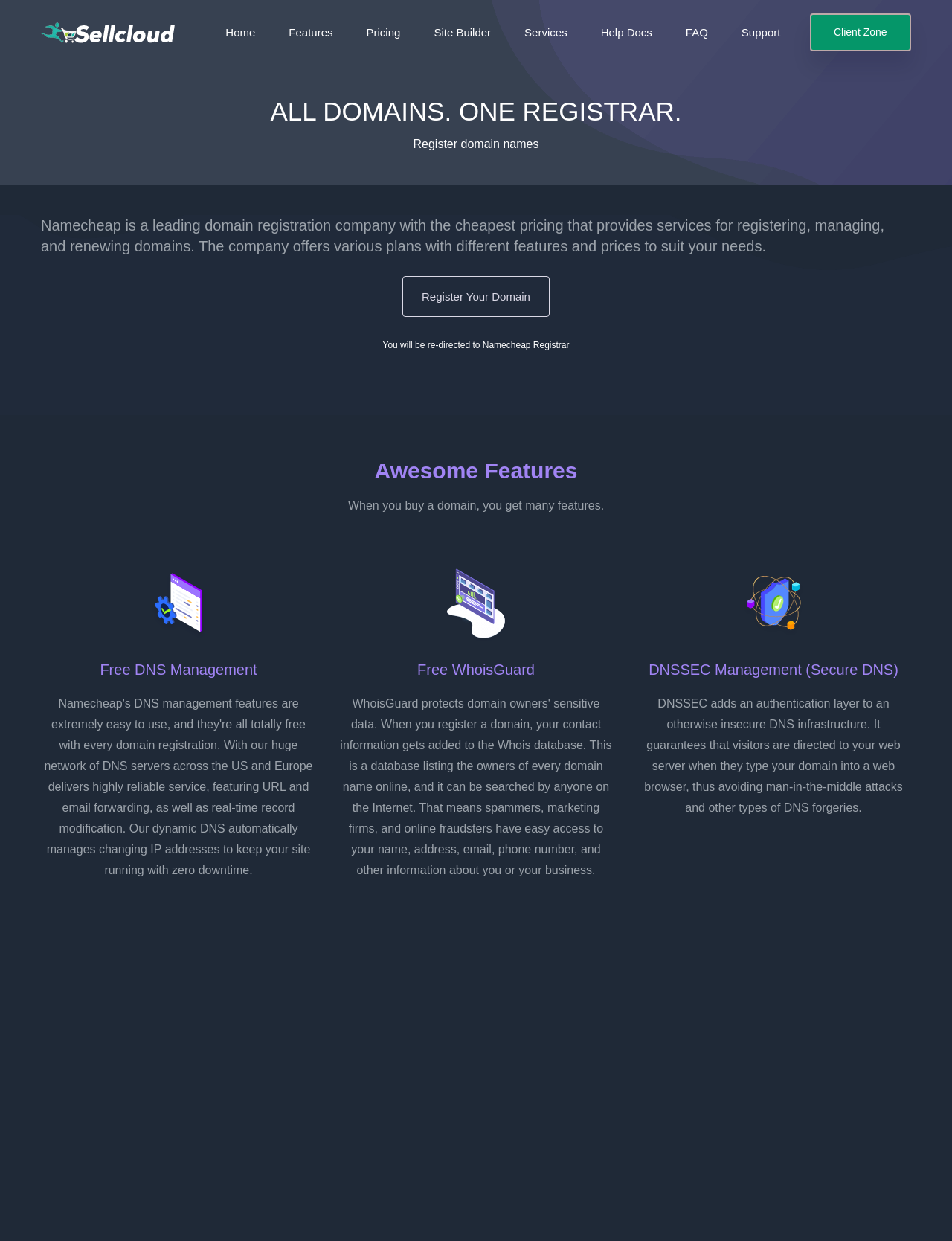Using the provided element description: "Register Your Domain", determine the bounding box coordinates of the corresponding UI element in the screenshot.

[0.423, 0.222, 0.577, 0.255]